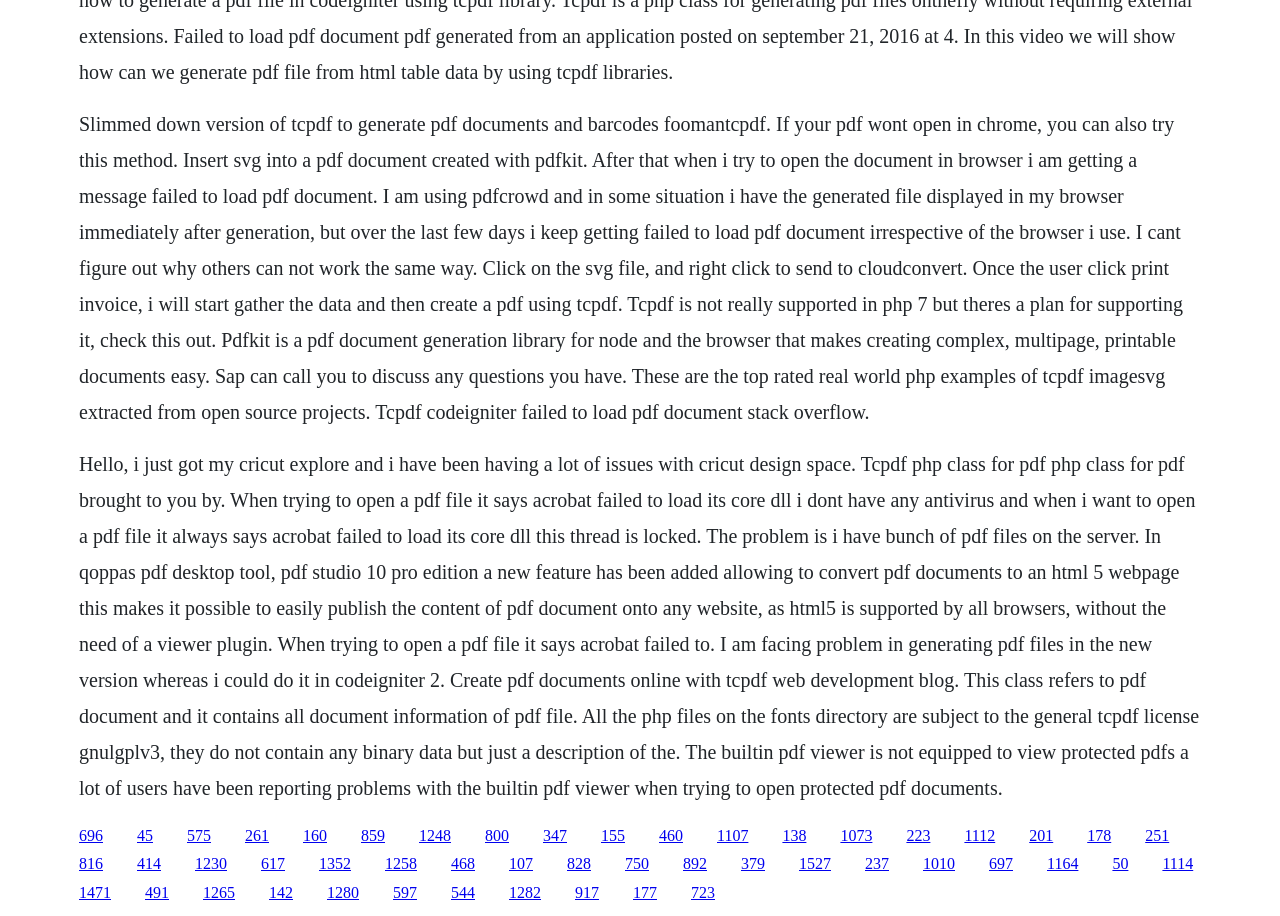Select the bounding box coordinates of the element I need to click to carry out the following instruction: "Click on the link '261'".

[0.191, 0.902, 0.21, 0.921]